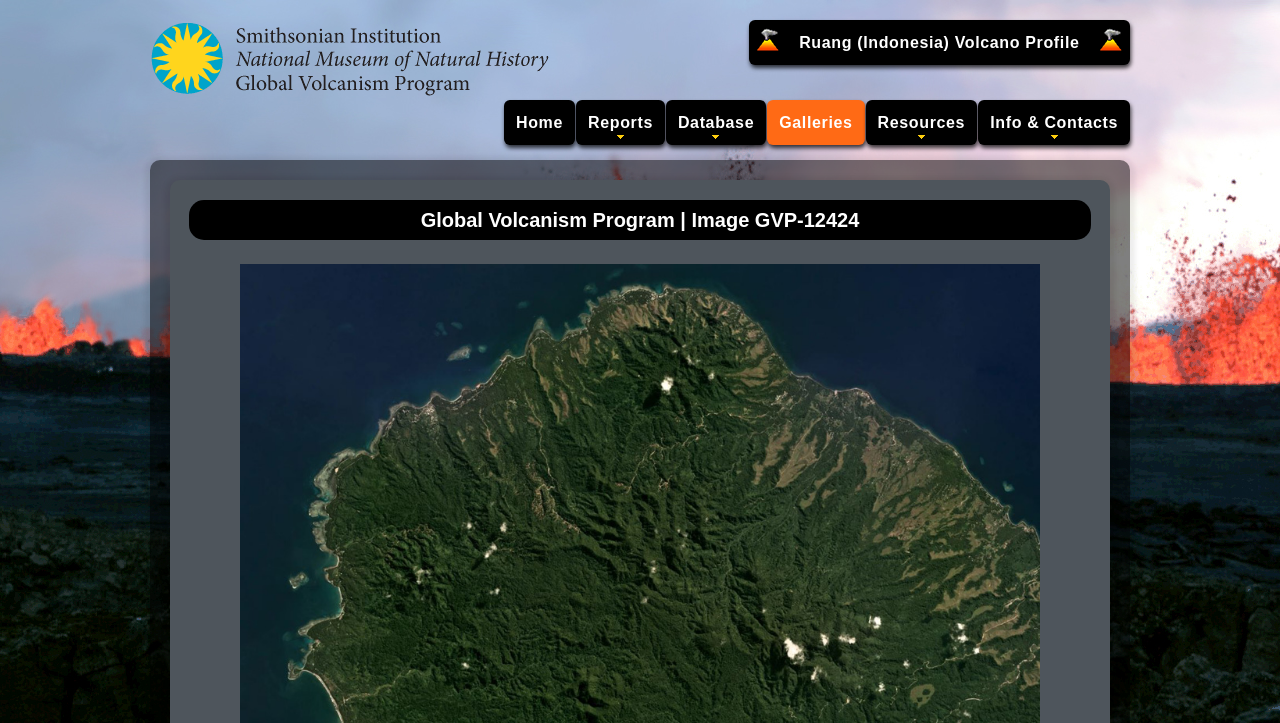Identify the bounding box coordinates of the element to click to follow this instruction: 'browse galleries'. Ensure the coordinates are four float values between 0 and 1, provided as [left, top, right, bottom].

[0.599, 0.138, 0.675, 0.201]